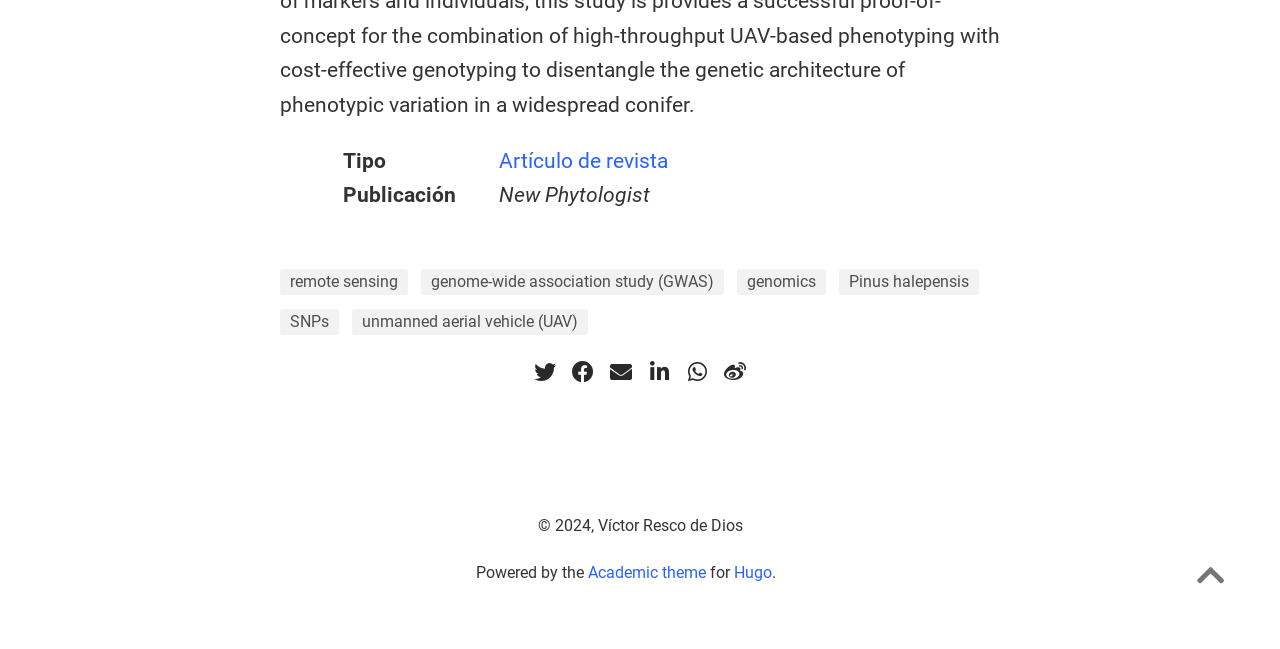Locate the bounding box for the described UI element: "Academic theme". Ensure the coordinates are four float numbers between 0 and 1, formatted as [left, top, right, bottom].

[0.459, 0.868, 0.552, 0.897]